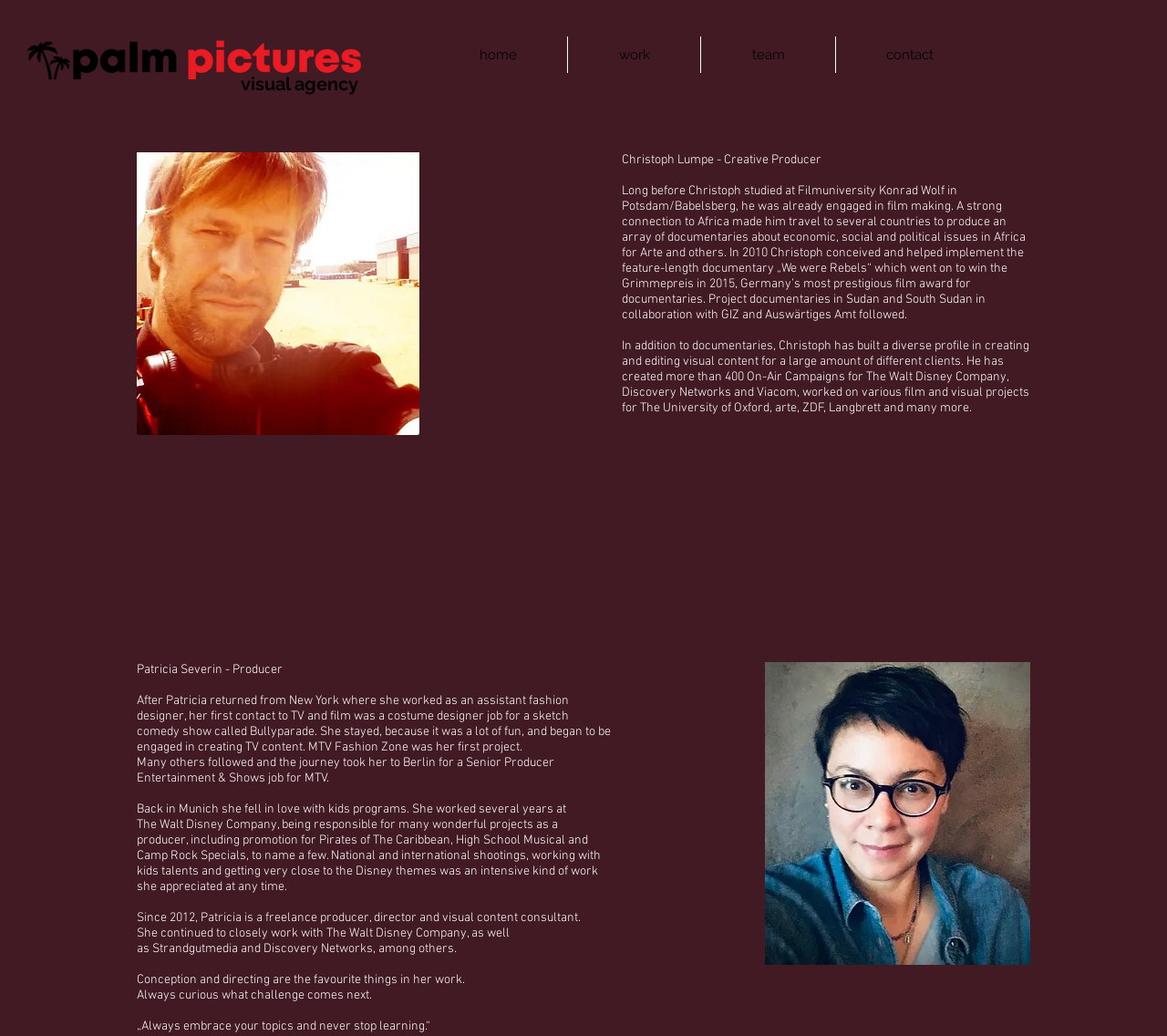Reply to the question below using a single word or brief phrase:
What is the name of the documentary that Christoph conceived and helped implement?

We were Rebels